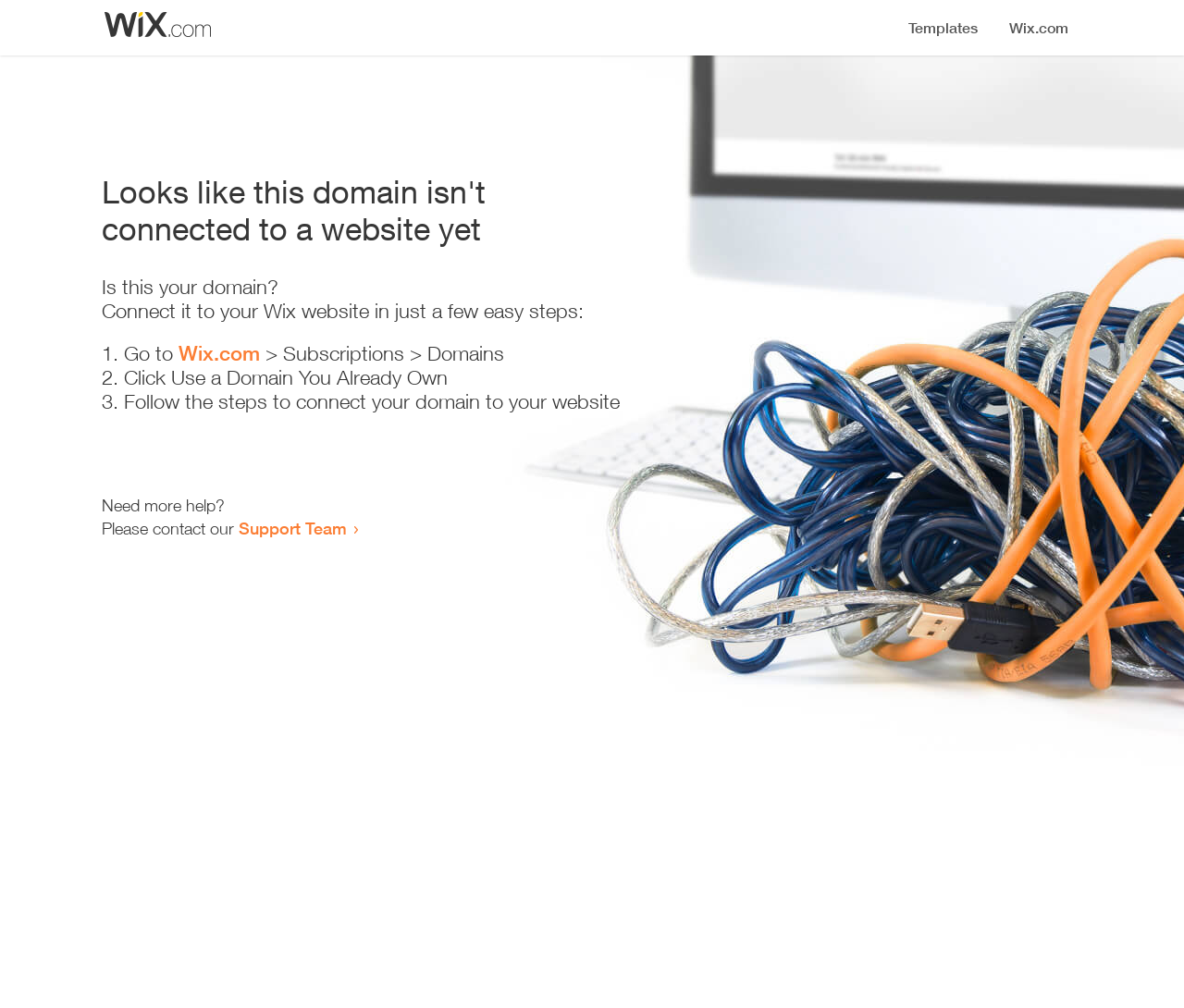What is the main issue with this domain?
Based on the image, answer the question with a single word or brief phrase.

Not connected to a website